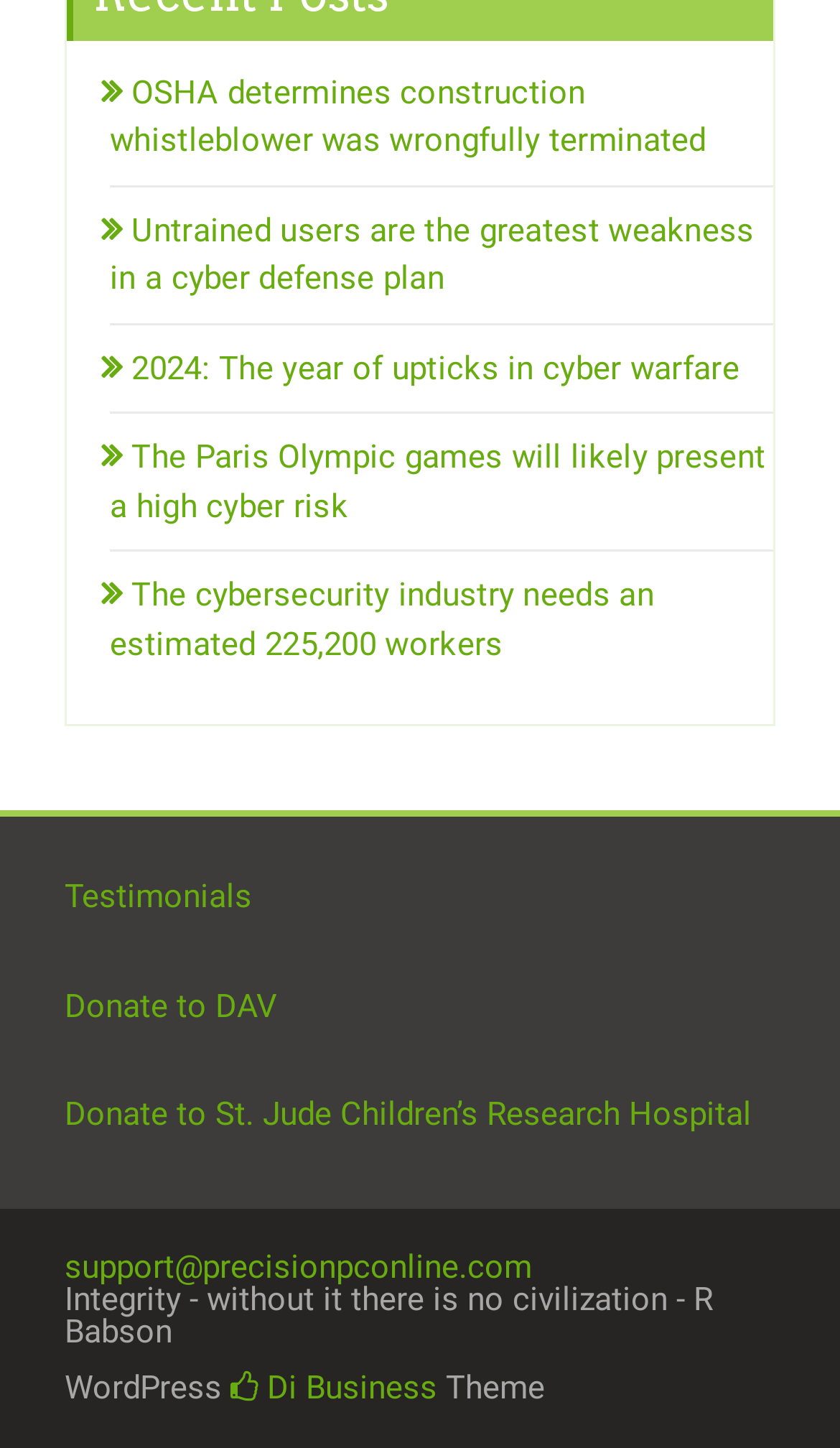What is the topic of the first link?
Please give a well-detailed answer to the question.

The first link on the webpage has an OCR text of 'OSHA determines construction whistleblower was wrongfully terminated', which indicates that the topic of the link is related to OSHA whistleblower.